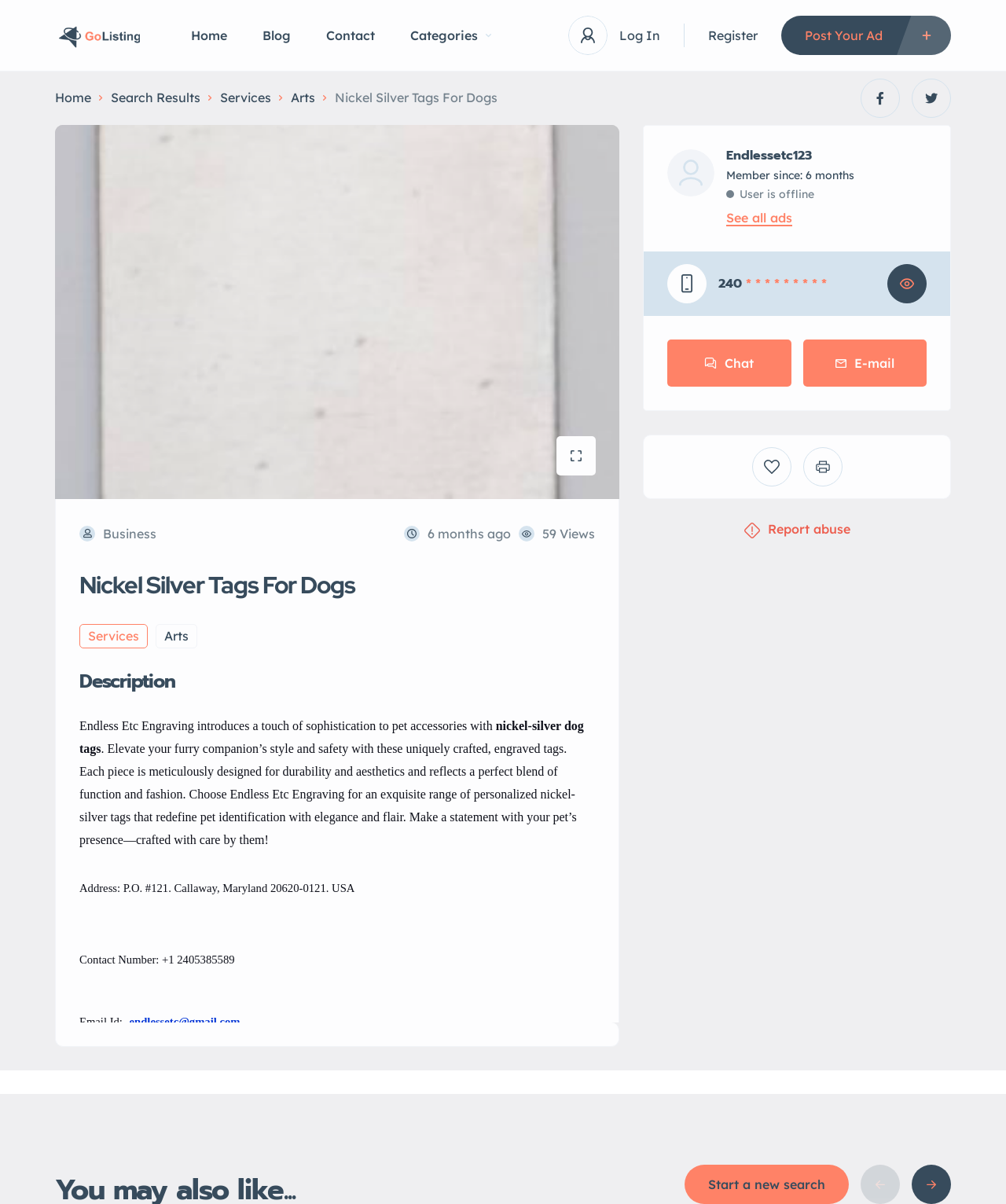Please specify the bounding box coordinates of the element that should be clicked to execute the given instruction: 'View the 'Categories' page'. Ensure the coordinates are four float numbers between 0 and 1, expressed as [left, top, right, bottom].

[0.407, 0.0, 0.488, 0.059]